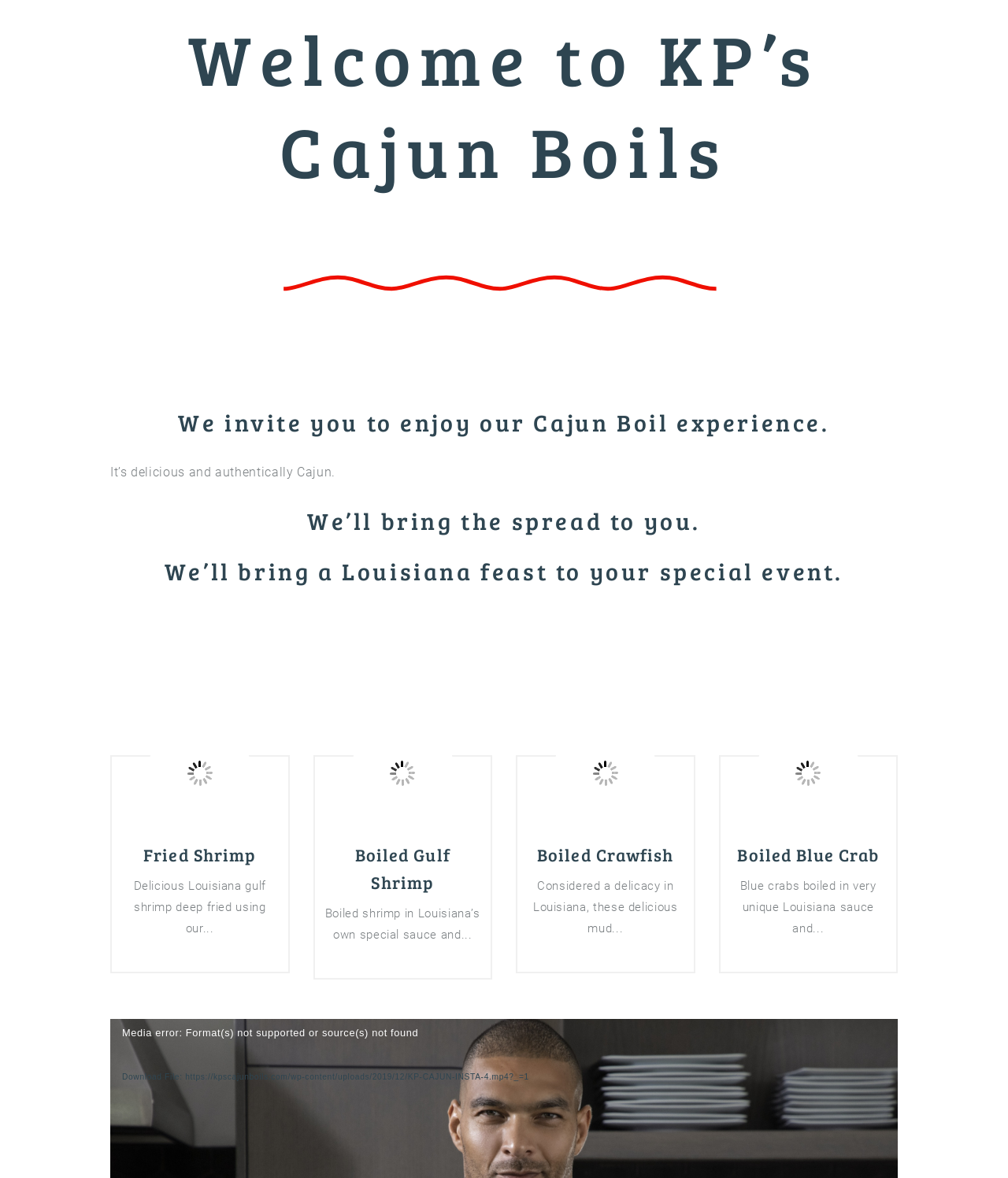Identify the bounding box for the UI element specified in this description: "alt="Fried Shrimp"". The coordinates must be four float numbers between 0 and 1, formatted as [left, top, right, bottom].

[0.146, 0.617, 0.25, 0.63]